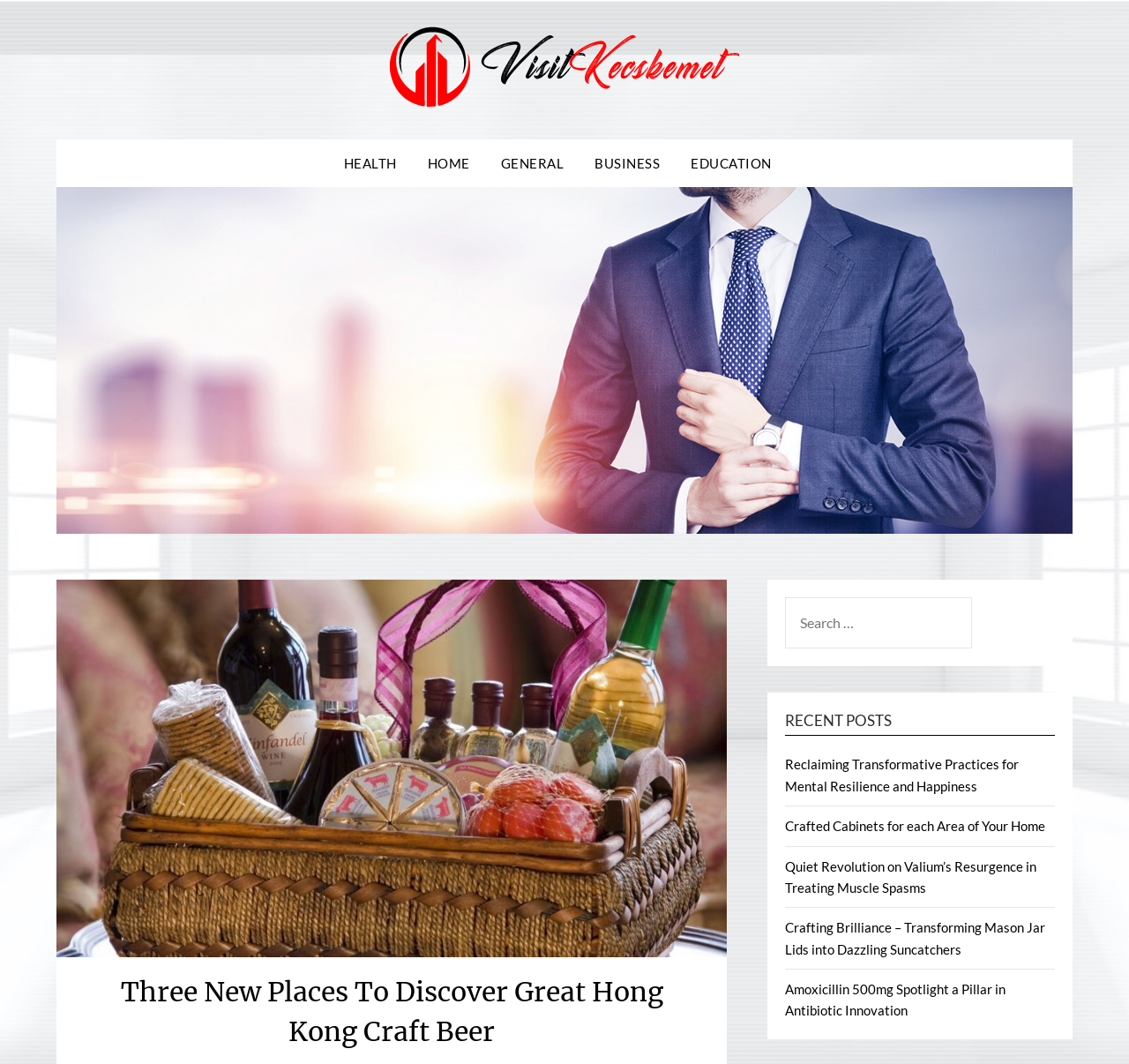What is the purpose of the search box?
Respond to the question with a single word or phrase according to the image.

To search the blog